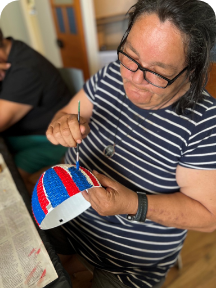Respond to the following question using a concise word or phrase: 
What is the purpose of the G.E.M Women's Group?

empowering Aboriginal and Torres Strait Islander communities